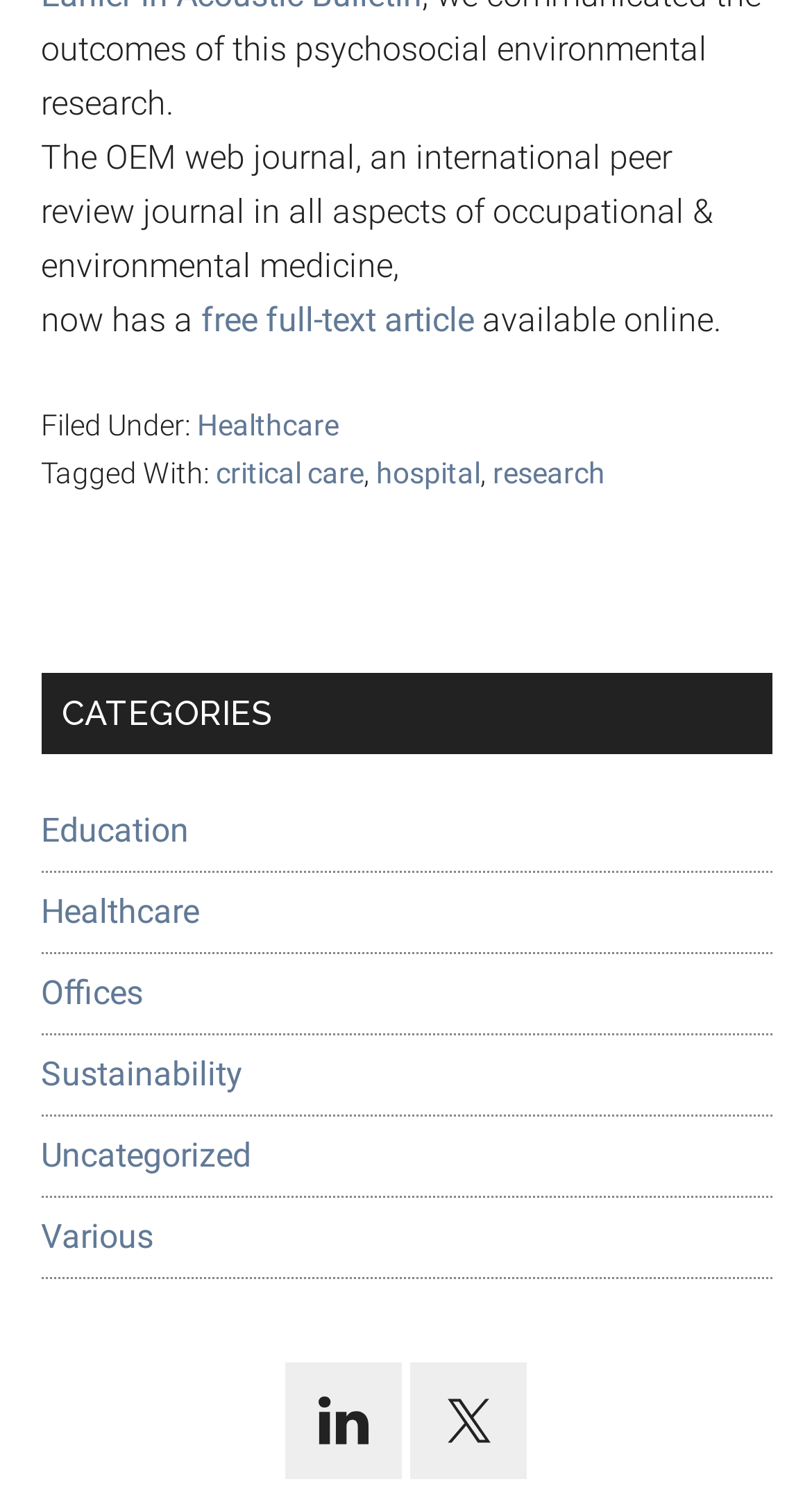Please find the bounding box for the following UI element description. Provide the coordinates in (top-left x, top-left y, bottom-right x, bottom-right y) format, with values between 0 and 1: Uncategorized

[0.05, 0.756, 0.309, 0.782]